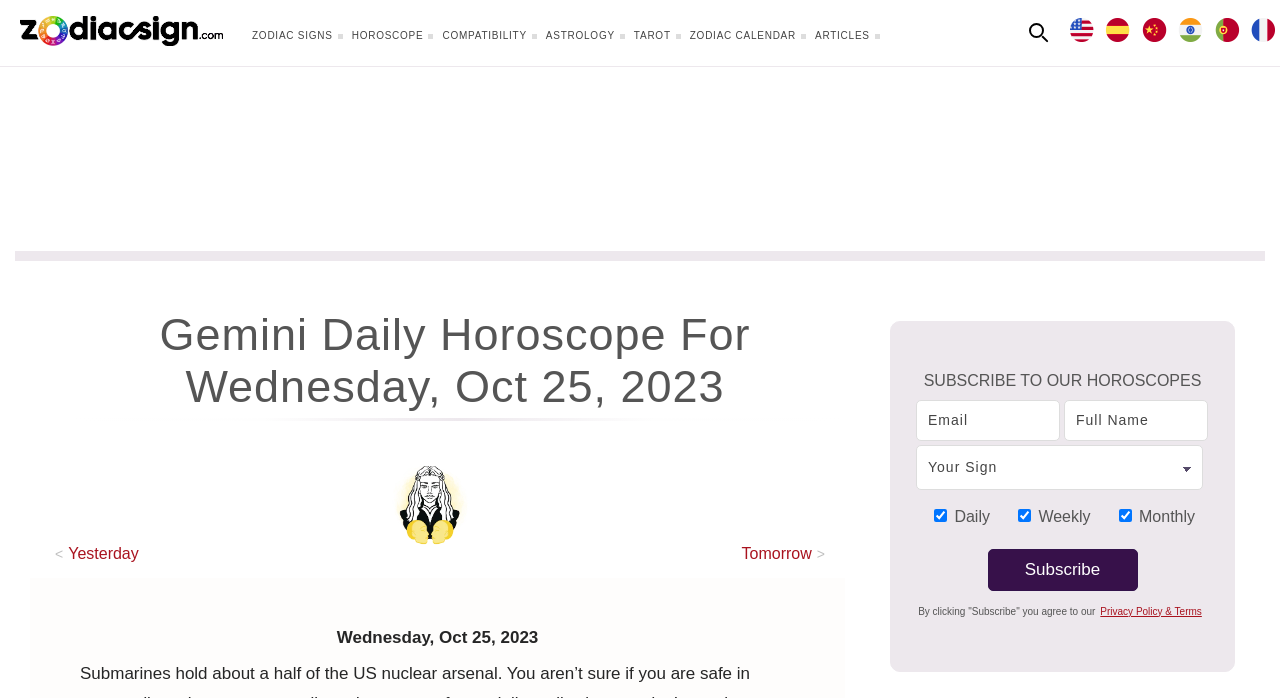Give a one-word or short-phrase answer to the following question: 
How many checkboxes are available for subscription?

3